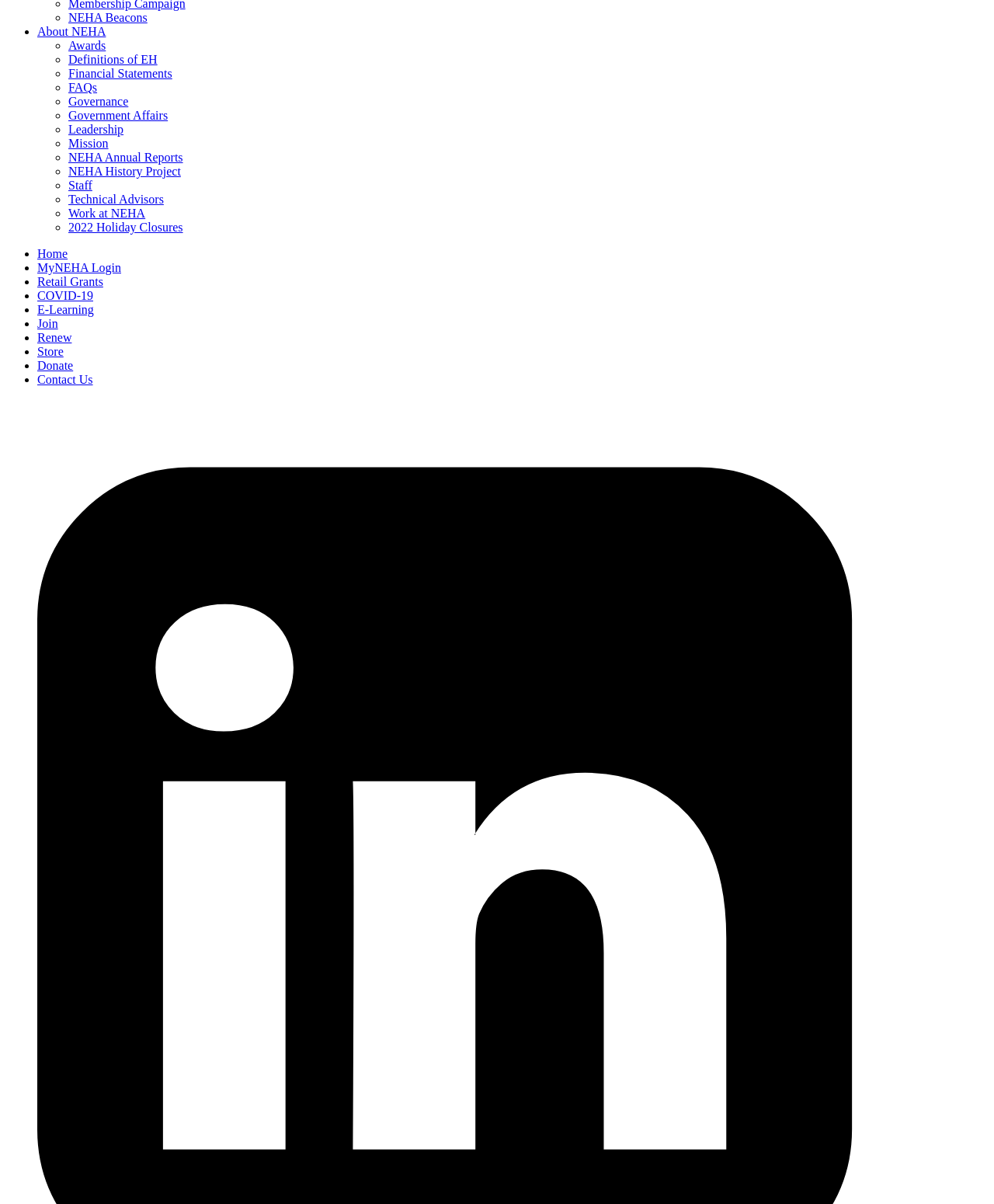Find and provide the bounding box coordinates for the UI element described with: "About NEHA".

[0.038, 0.021, 0.107, 0.032]